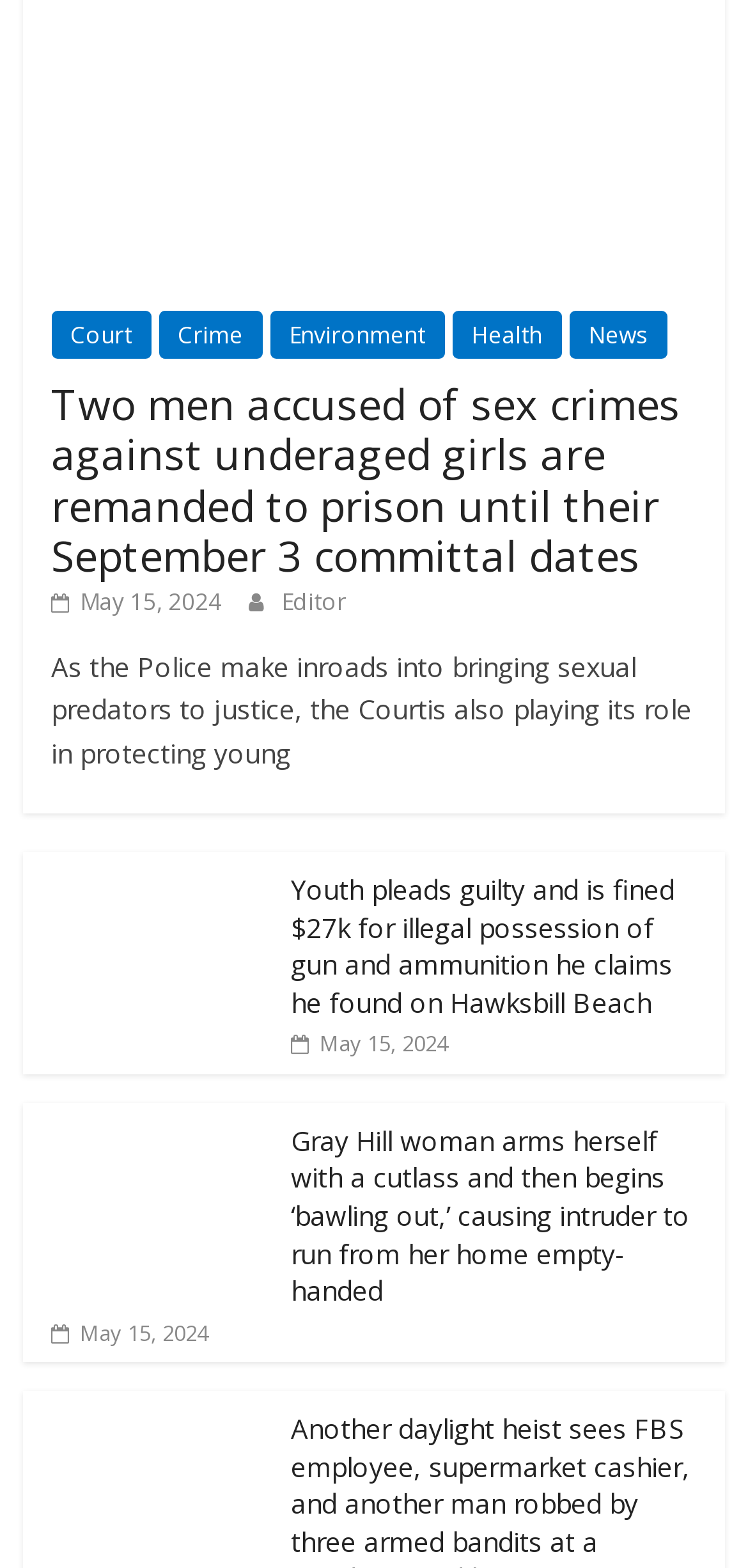What is the category of the first news article?
From the screenshot, supply a one-word or short-phrase answer.

Crime